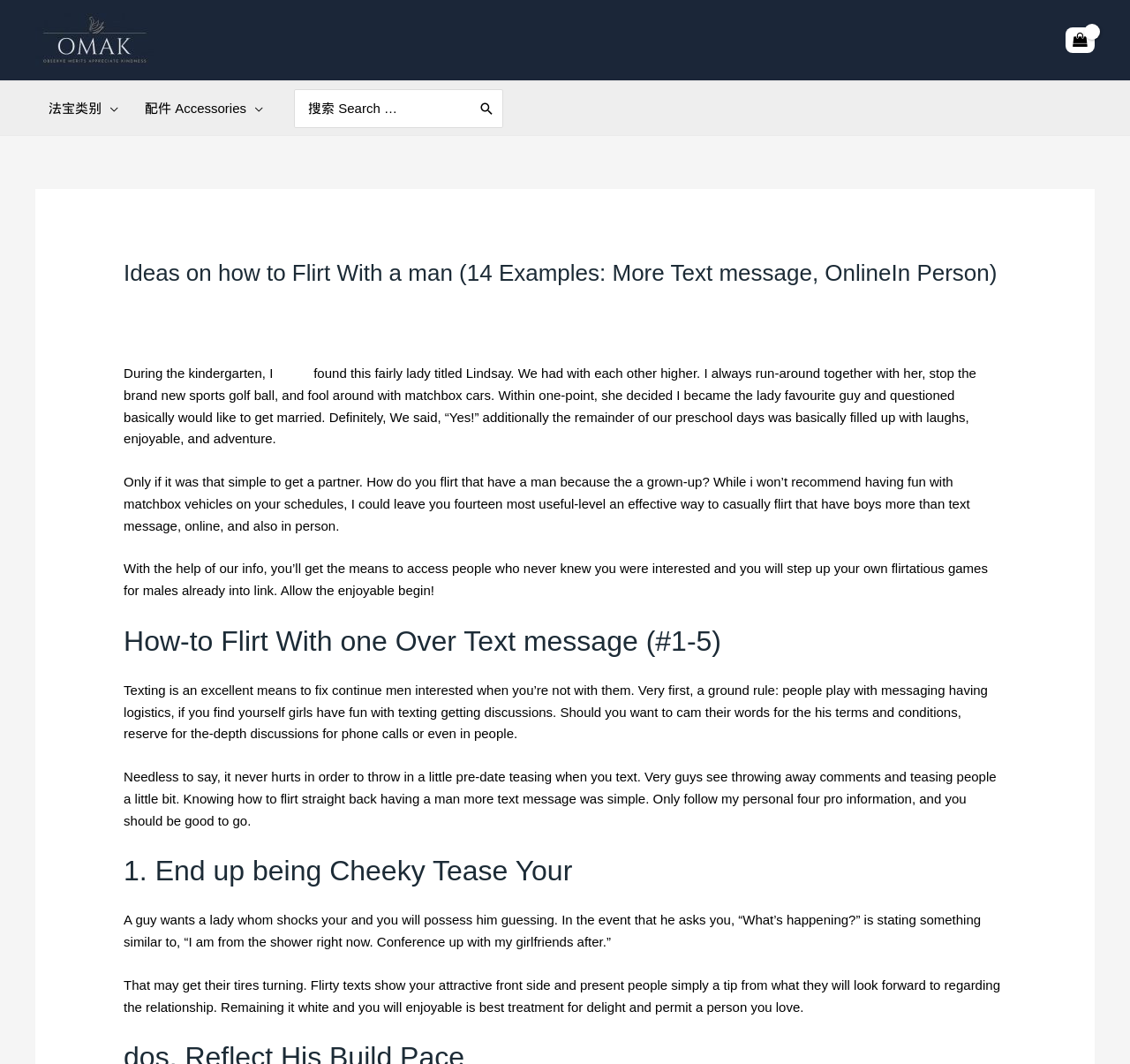Please determine the bounding box coordinates of the clickable area required to carry out the following instruction: "Leave a comment". The coordinates must be four float numbers between 0 and 1, represented as [left, top, right, bottom].

[0.109, 0.28, 0.205, 0.294]